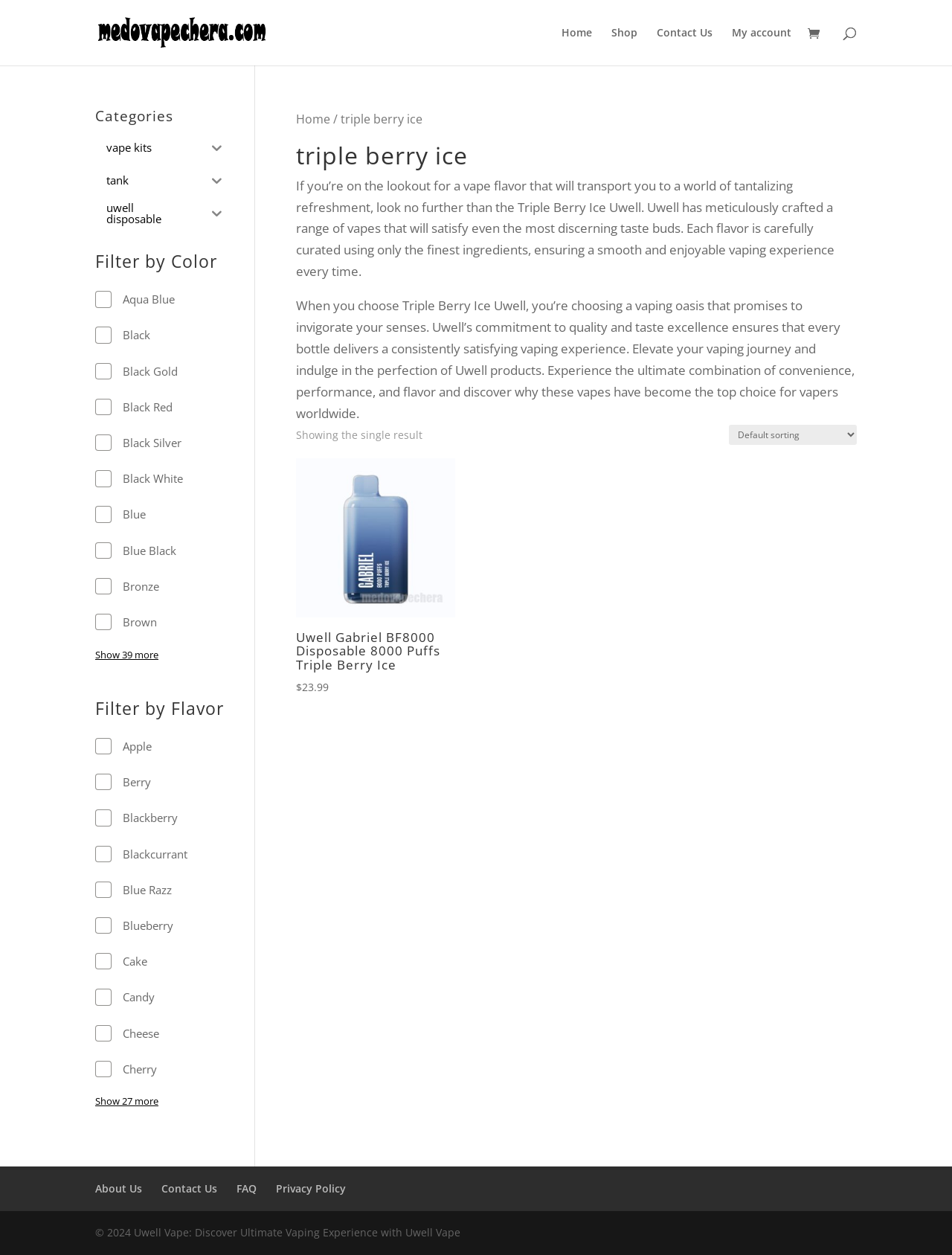What is the flavor of the vape product?
Using the visual information, reply with a single word or short phrase.

Triple Berry Ice